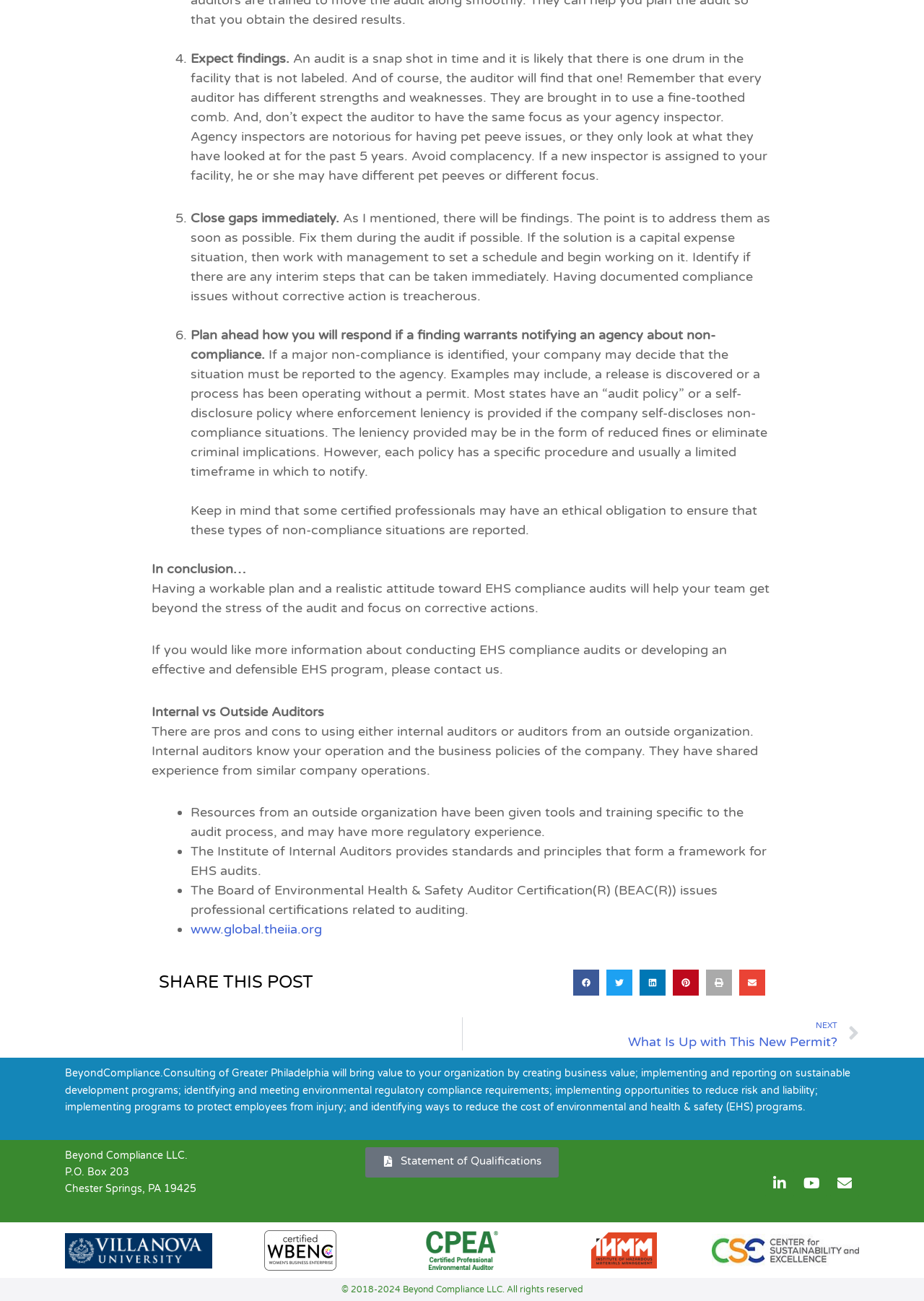Kindly determine the bounding box coordinates for the area that needs to be clicked to execute this instruction: "Read about outdoor garden furniture".

None